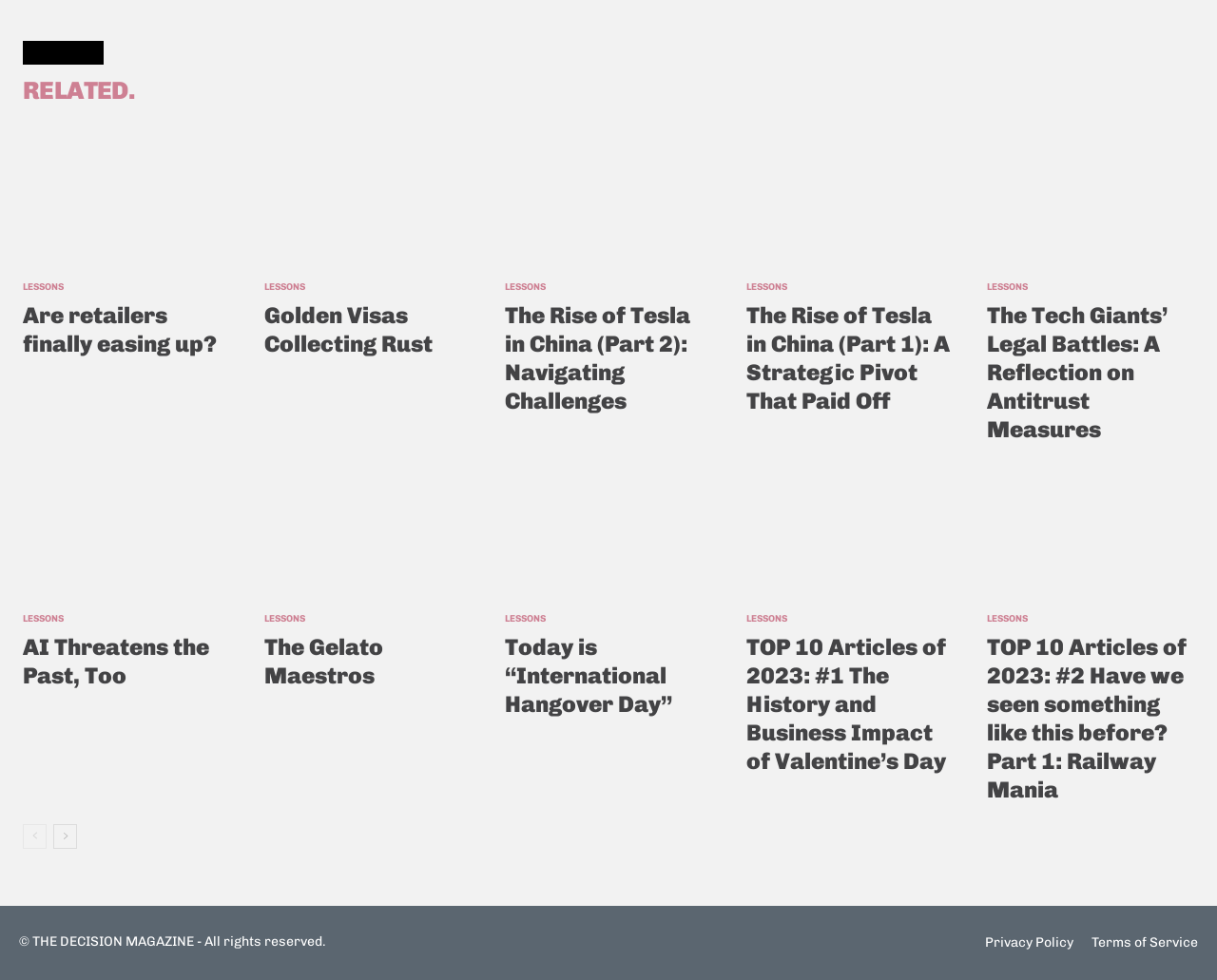Locate the bounding box coordinates of the element that needs to be clicked to carry out the instruction: "View photography page". The coordinates should be given as four float numbers ranging from 0 to 1, i.e., [left, top, right, bottom].

None